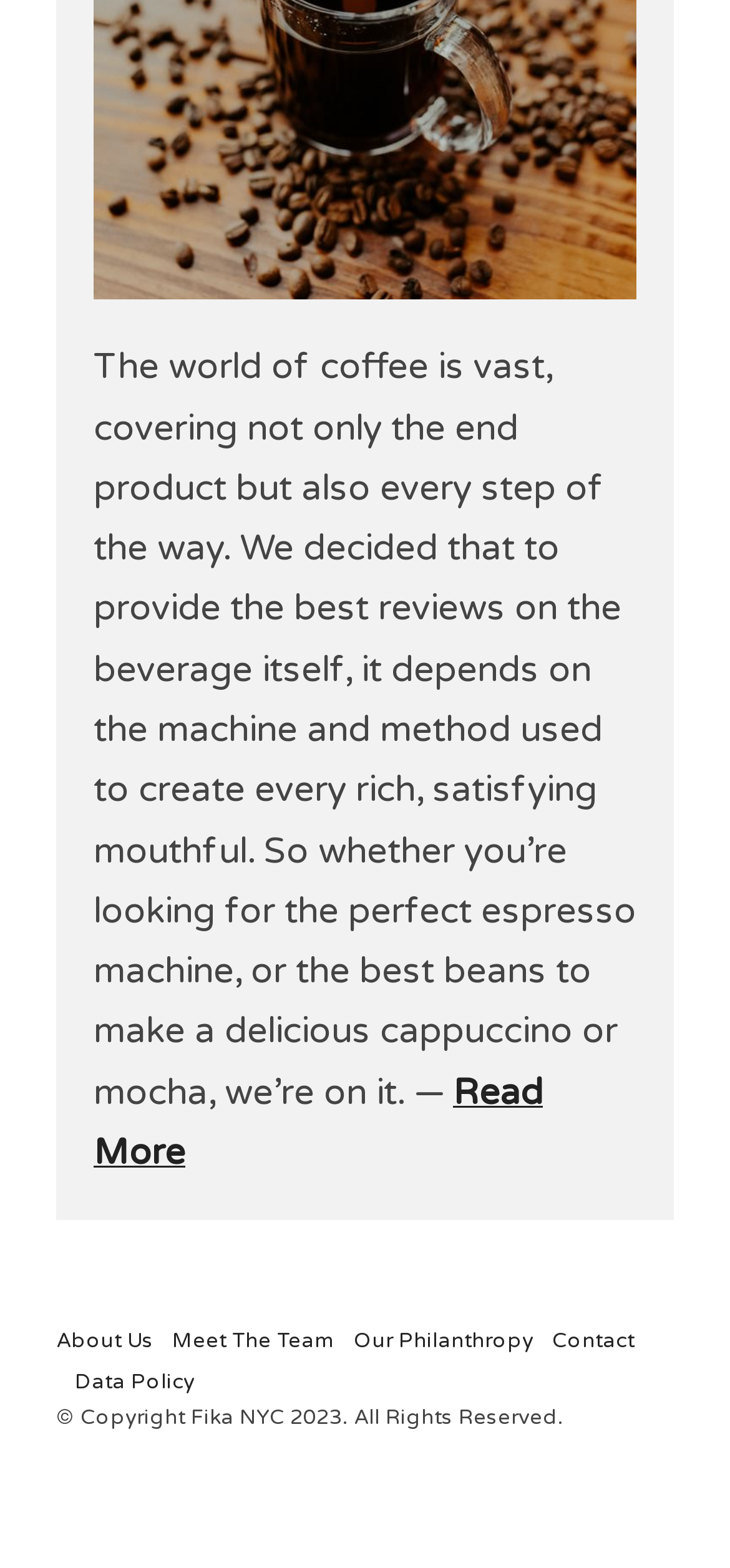Locate the bounding box of the UI element defined by this description: "Open Source Software". The coordinates should be given as four float numbers between 0 and 1, formatted as [left, top, right, bottom].

None